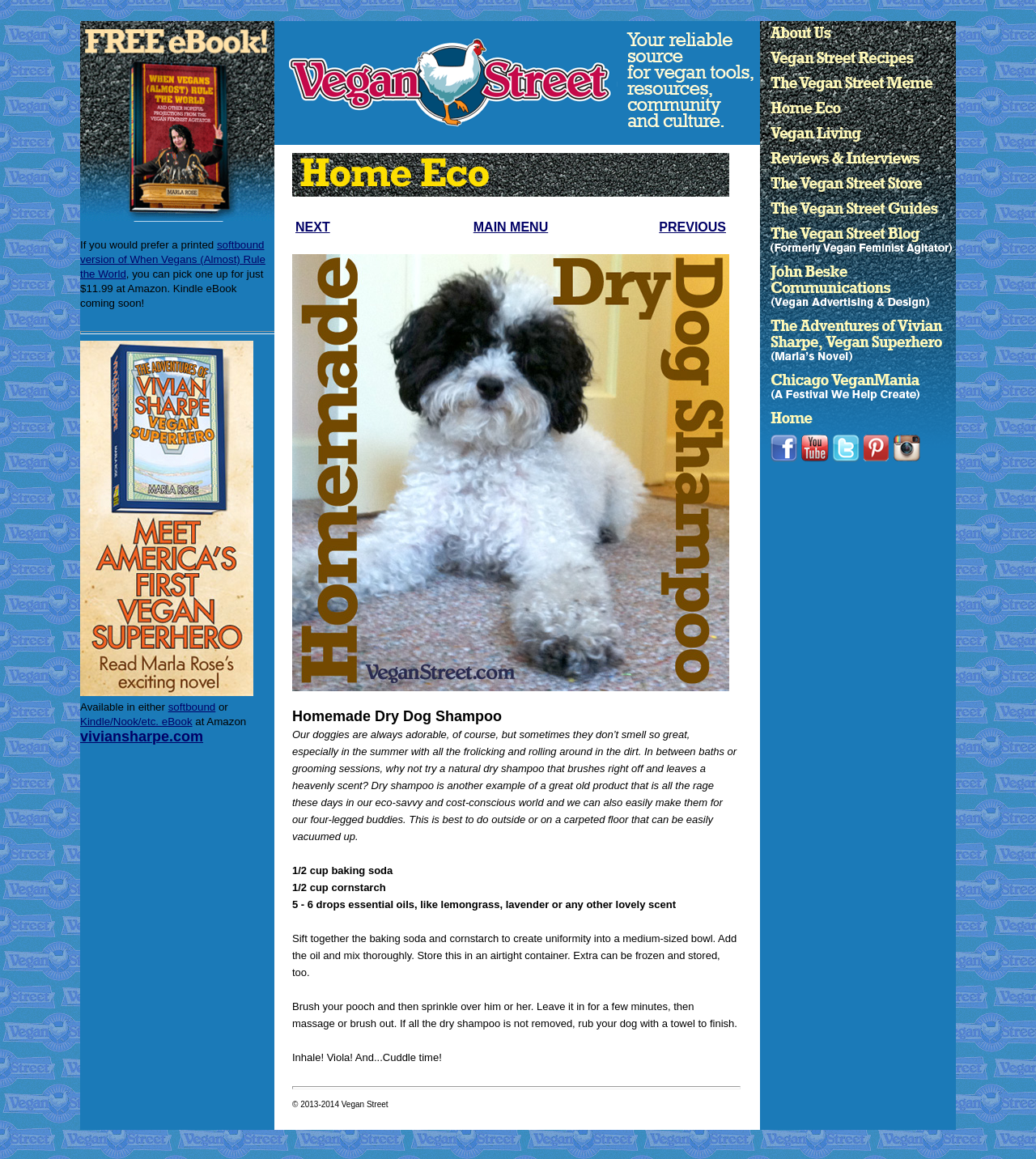Locate and provide the bounding box coordinates for the HTML element that matches this description: "alt="our Instagram page"".

[0.861, 0.375, 0.891, 0.387]